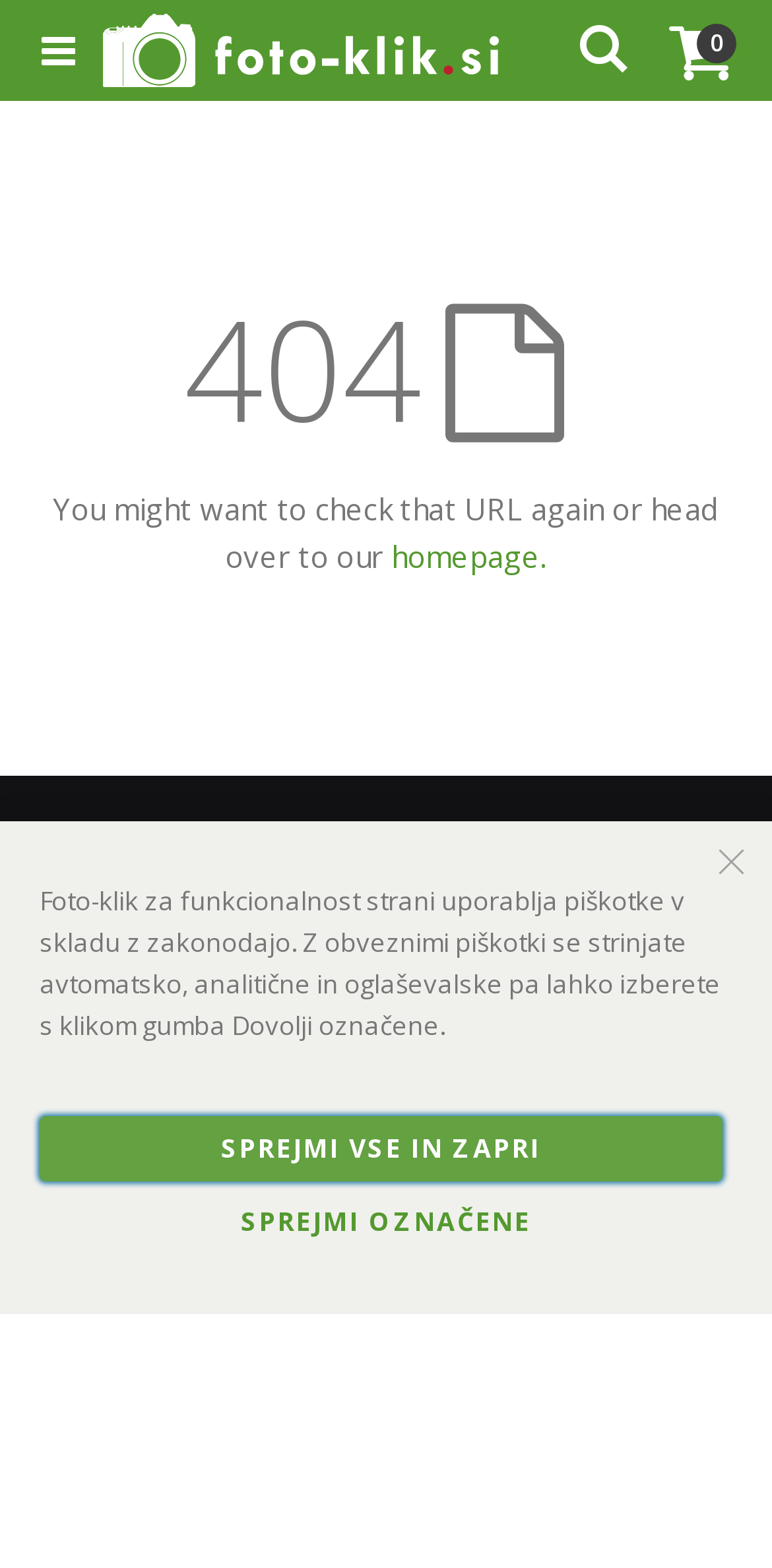Identify the bounding box coordinates for the element that needs to be clicked to fulfill this instruction: "Click the 'Contact' link". Provide the coordinates in the format of four float numbers between 0 and 1: [left, top, right, bottom].

[0.091, 0.676, 0.21, 0.699]